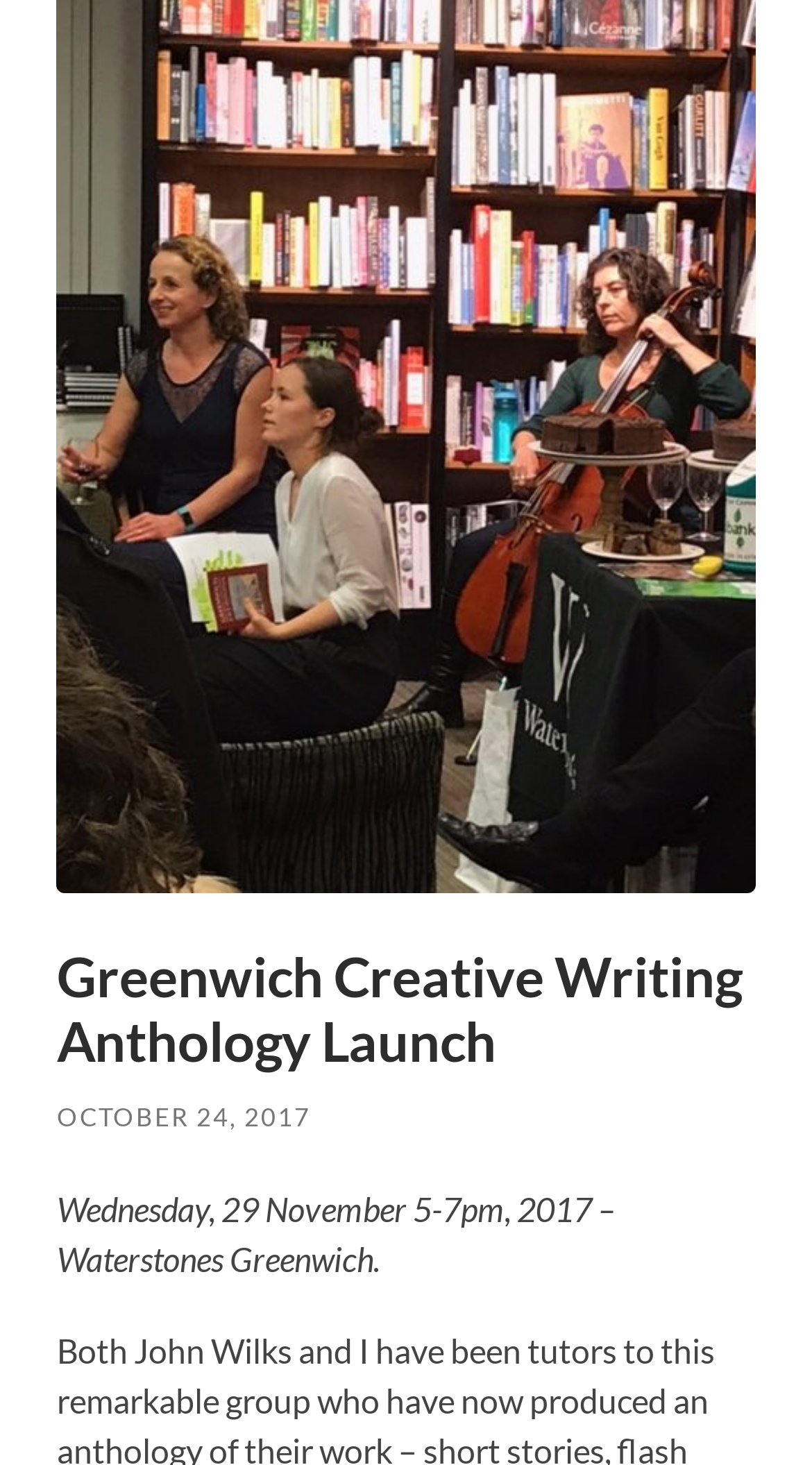Determine the bounding box for the described UI element: "October 24, 2017".

[0.07, 0.751, 0.383, 0.773]